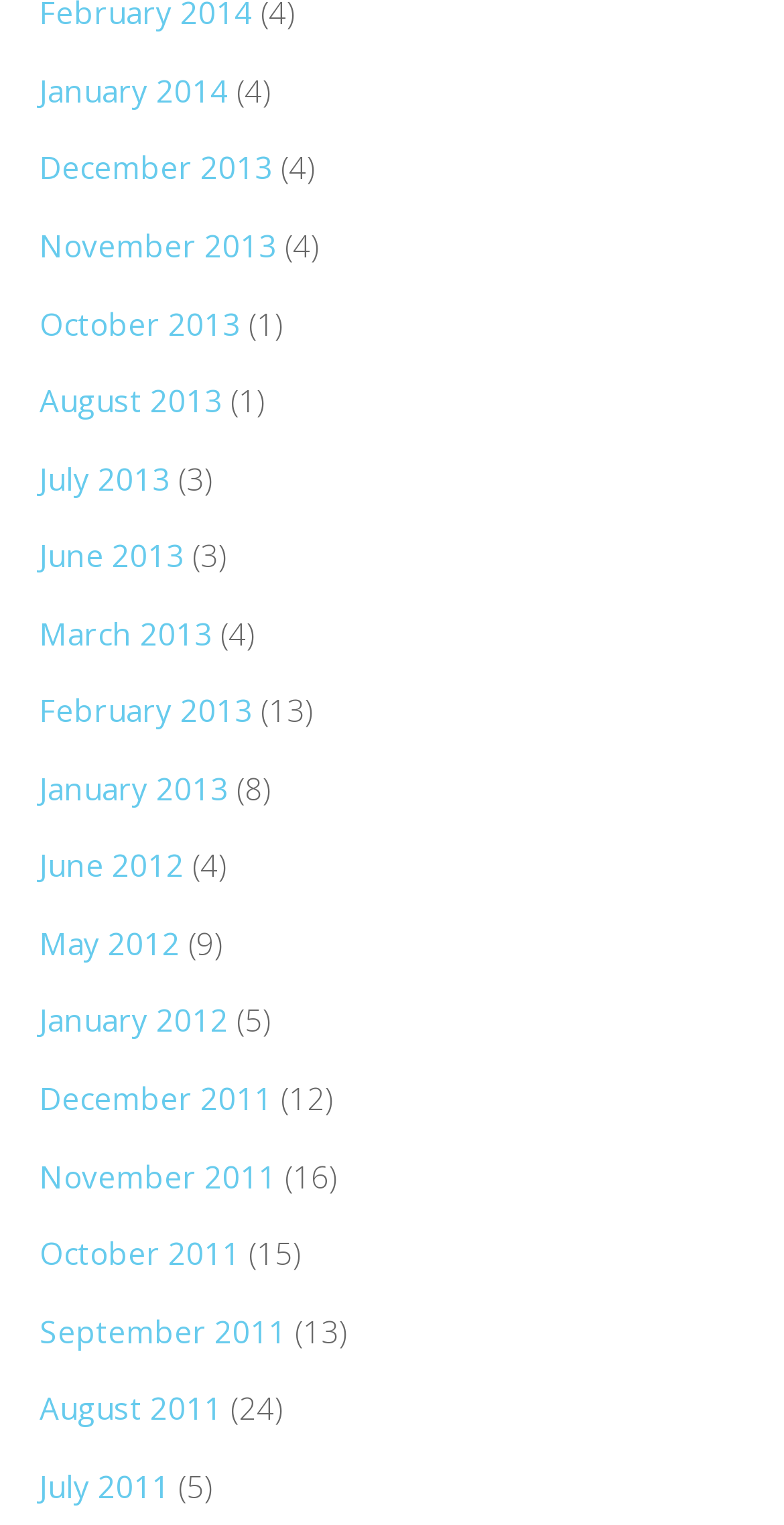Identify the bounding box coordinates of the region that should be clicked to execute the following instruction: "Read October 2013 articles".

[0.05, 0.198, 0.306, 0.225]